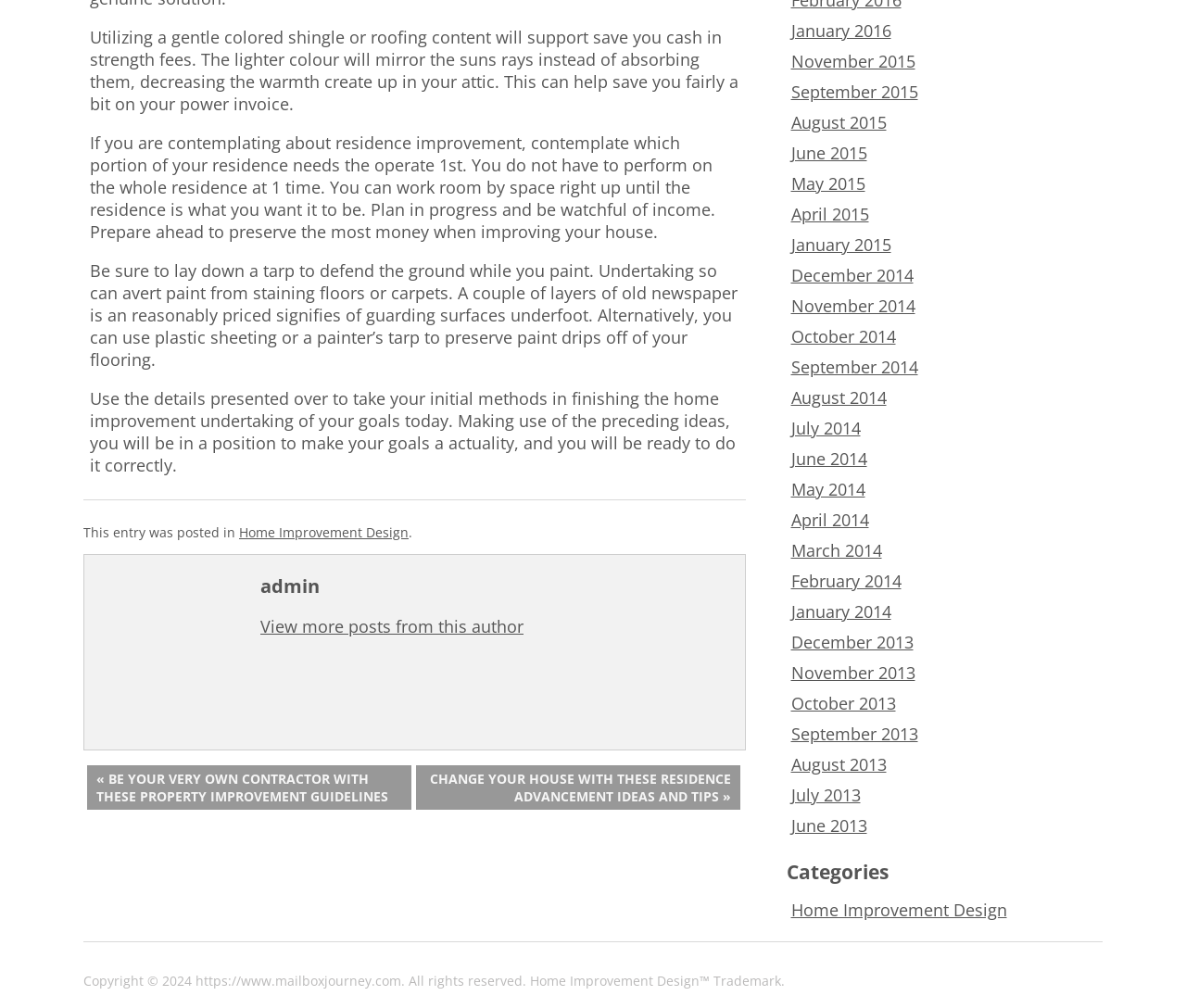Find the bounding box coordinates for the UI element whose description is: "May 2014". The coordinates should be four float numbers between 0 and 1, in the format [left, top, right, bottom].

[0.667, 0.474, 0.729, 0.496]